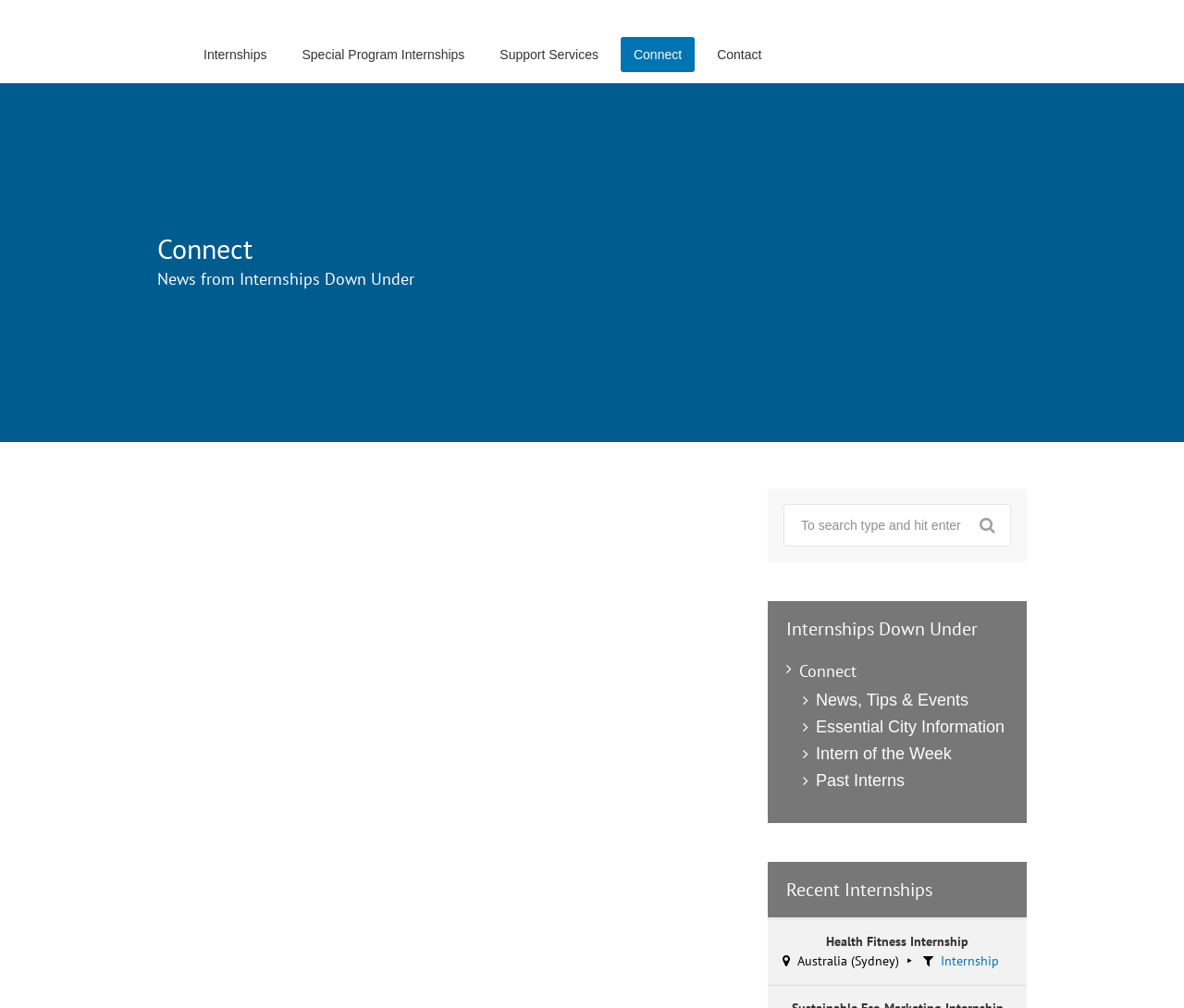Determine the bounding box coordinates for the area that needs to be clicked to fulfill this task: "Click on Internships". The coordinates must be given as four float numbers between 0 and 1, i.e., [left, top, right, bottom].

[0.161, 0.037, 0.236, 0.072]